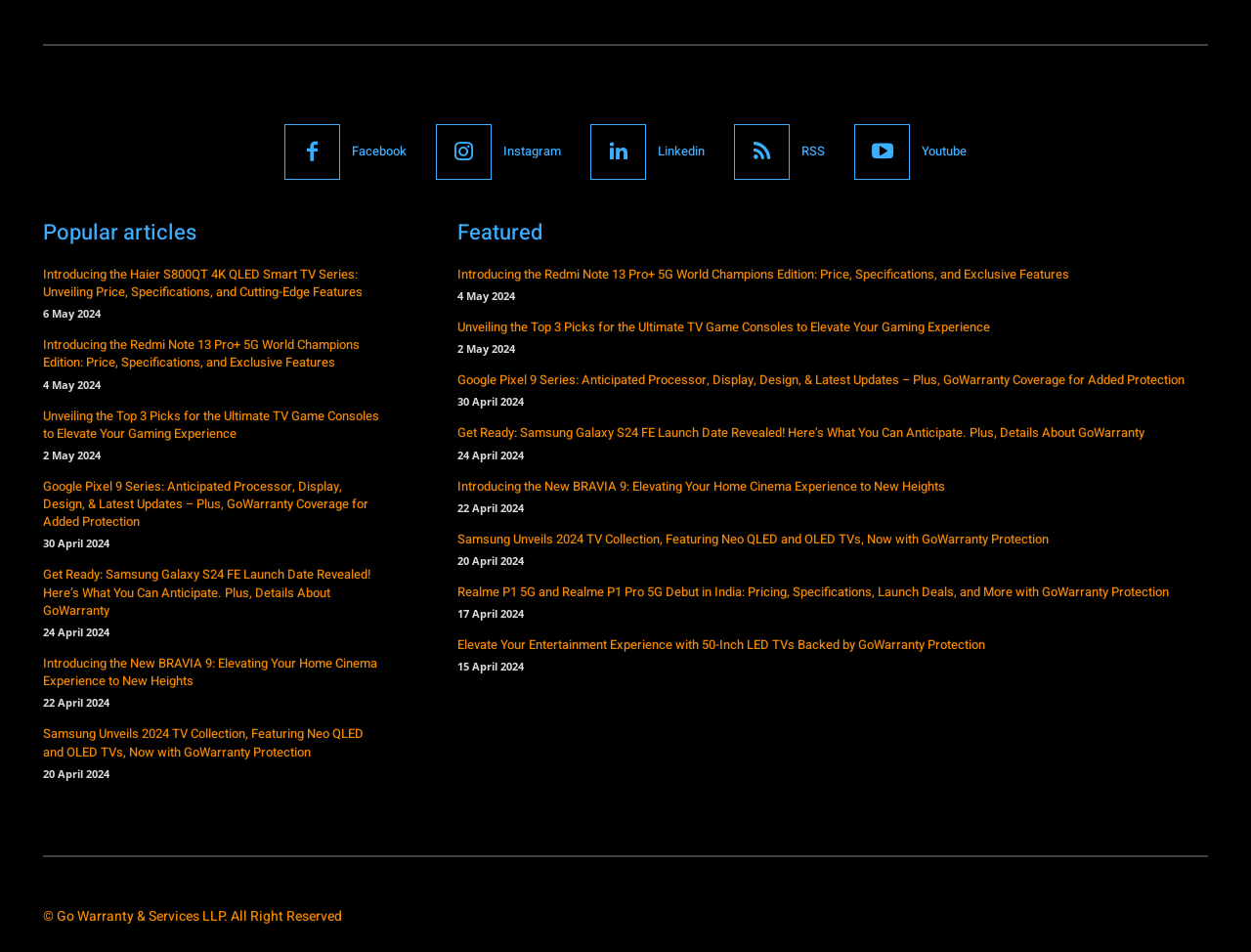Answer the question using only one word or a concise phrase: How many social media links are there?

8